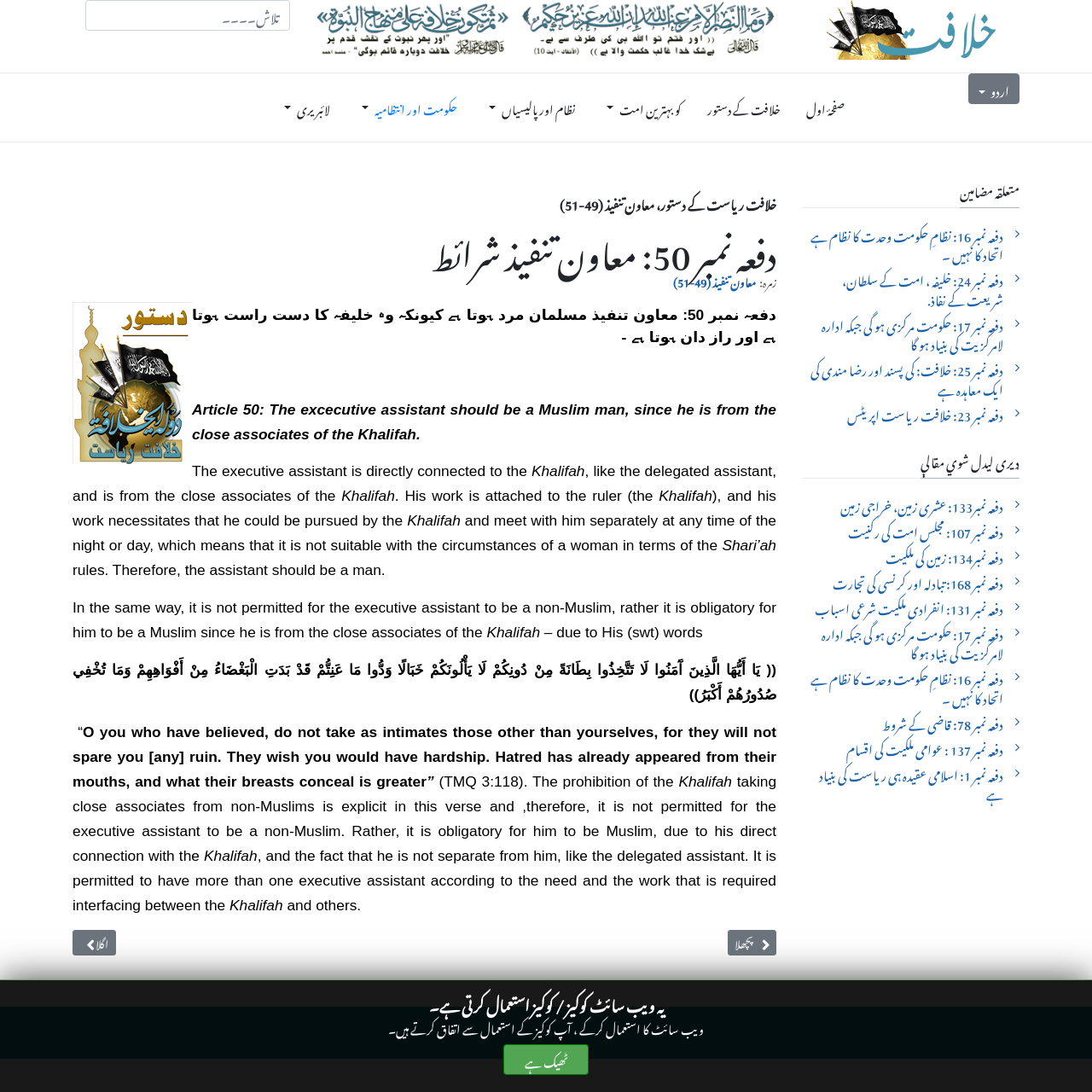Using the element description صفحۂ اول, predict the bounding box coordinates for the UI element. Provide the coordinates in (top-left x, top-left y, bottom-right x, bottom-right y) format with values ranging from 0 to 1.

[0.727, 0.067, 0.785, 0.13]